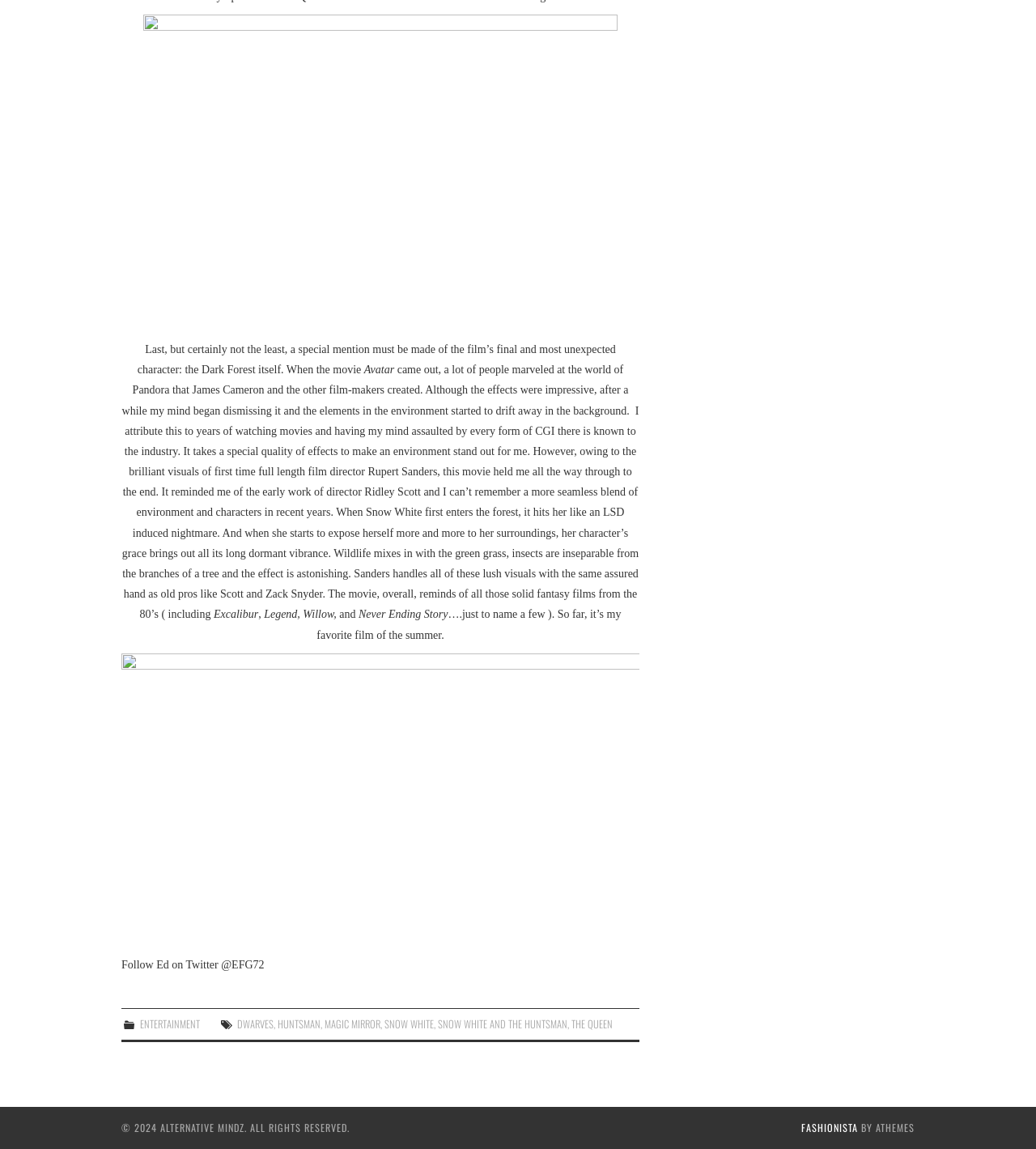Please determine the bounding box coordinates of the element's region to click in order to carry out the following instruction: "Click the link to read more about Snow White and the Huntsman". The coordinates should be four float numbers between 0 and 1, i.e., [left, top, right, bottom].

[0.423, 0.884, 0.548, 0.898]